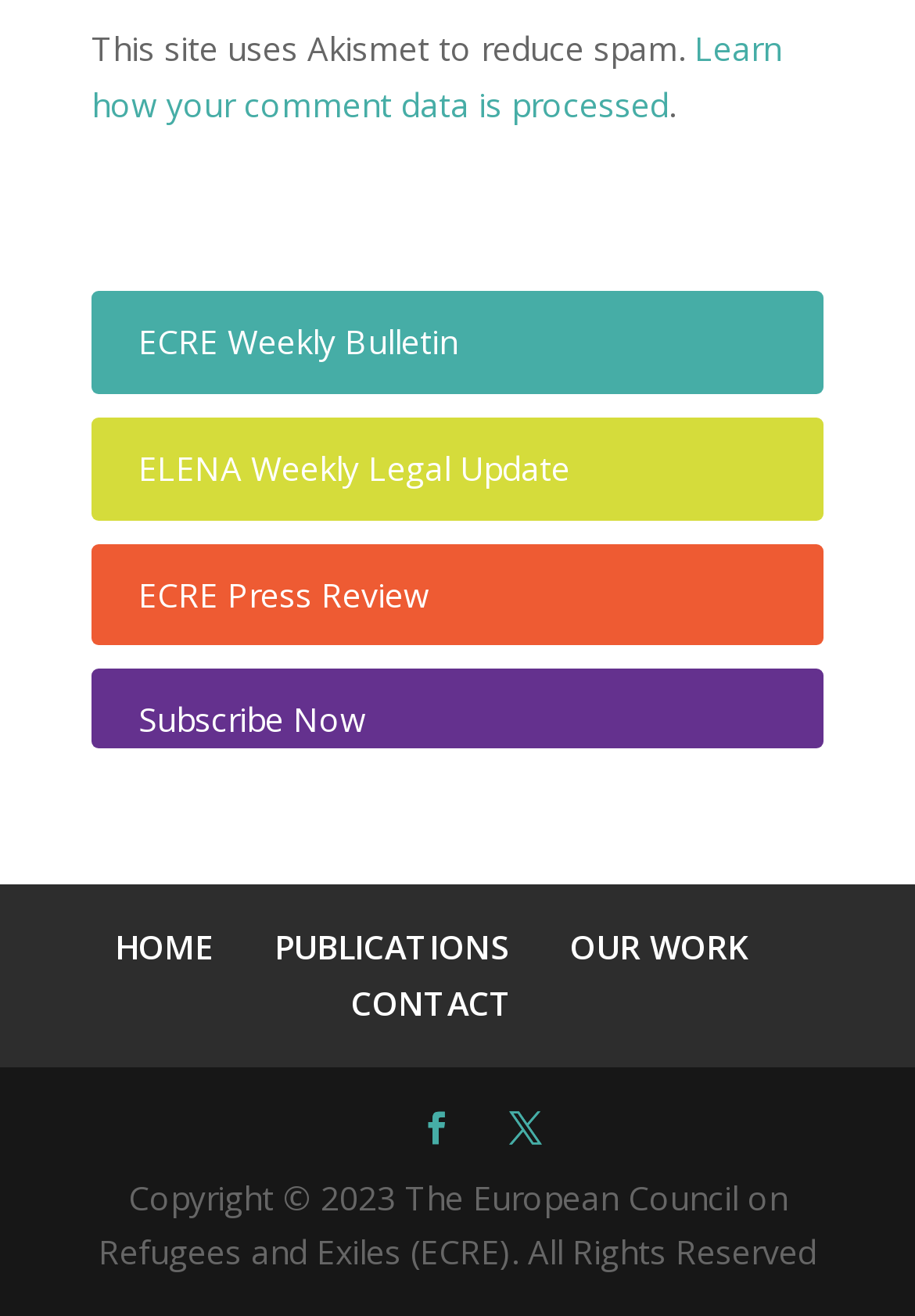Based on the image, provide a detailed response to the question:
How many social media links are on the page?

I looked at the links on the page and found two social media links, which are represented by the icons '' and '', and counted them to be 2.